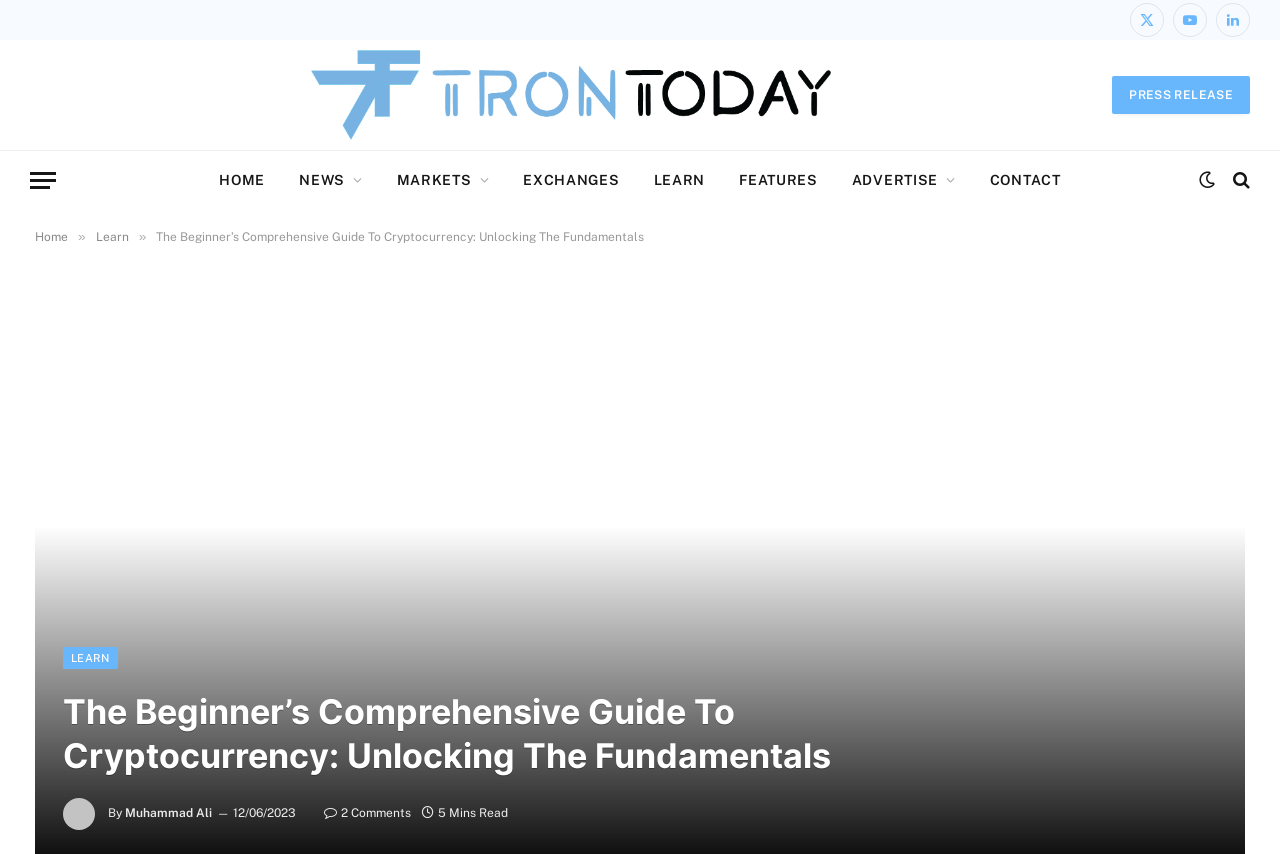Please identify the bounding box coordinates of the element I should click to complete this instruction: 'Go to Home'. The coordinates should be given as four float numbers between 0 and 1, like this: [left, top, right, bottom].

[0.158, 0.177, 0.22, 0.245]